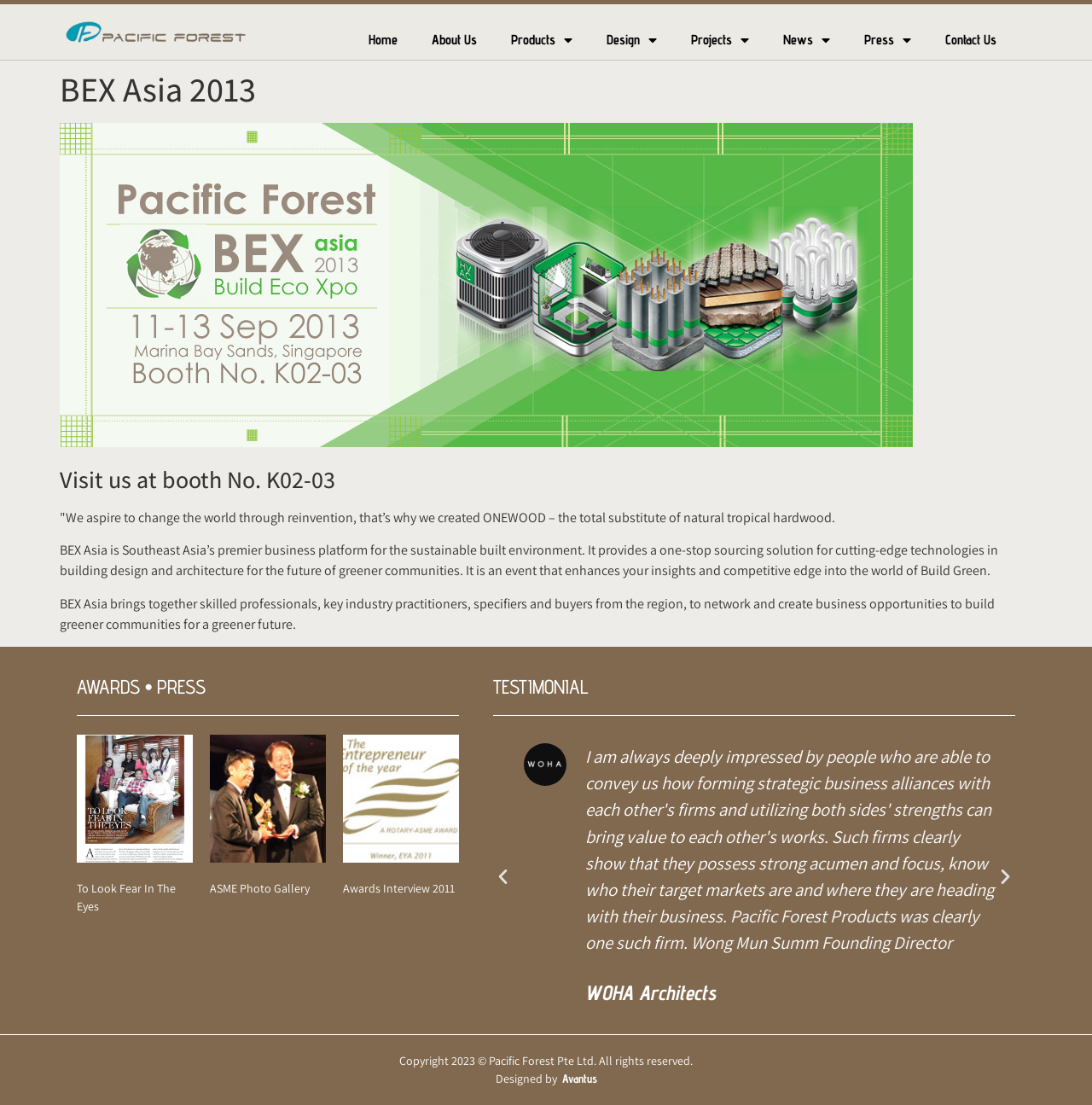Show the bounding box coordinates for the element that needs to be clicked to execute the following instruction: "Explore the Products menu". Provide the coordinates in the form of four float numbers between 0 and 1, i.e., [left, top, right, bottom].

[0.452, 0.019, 0.54, 0.054]